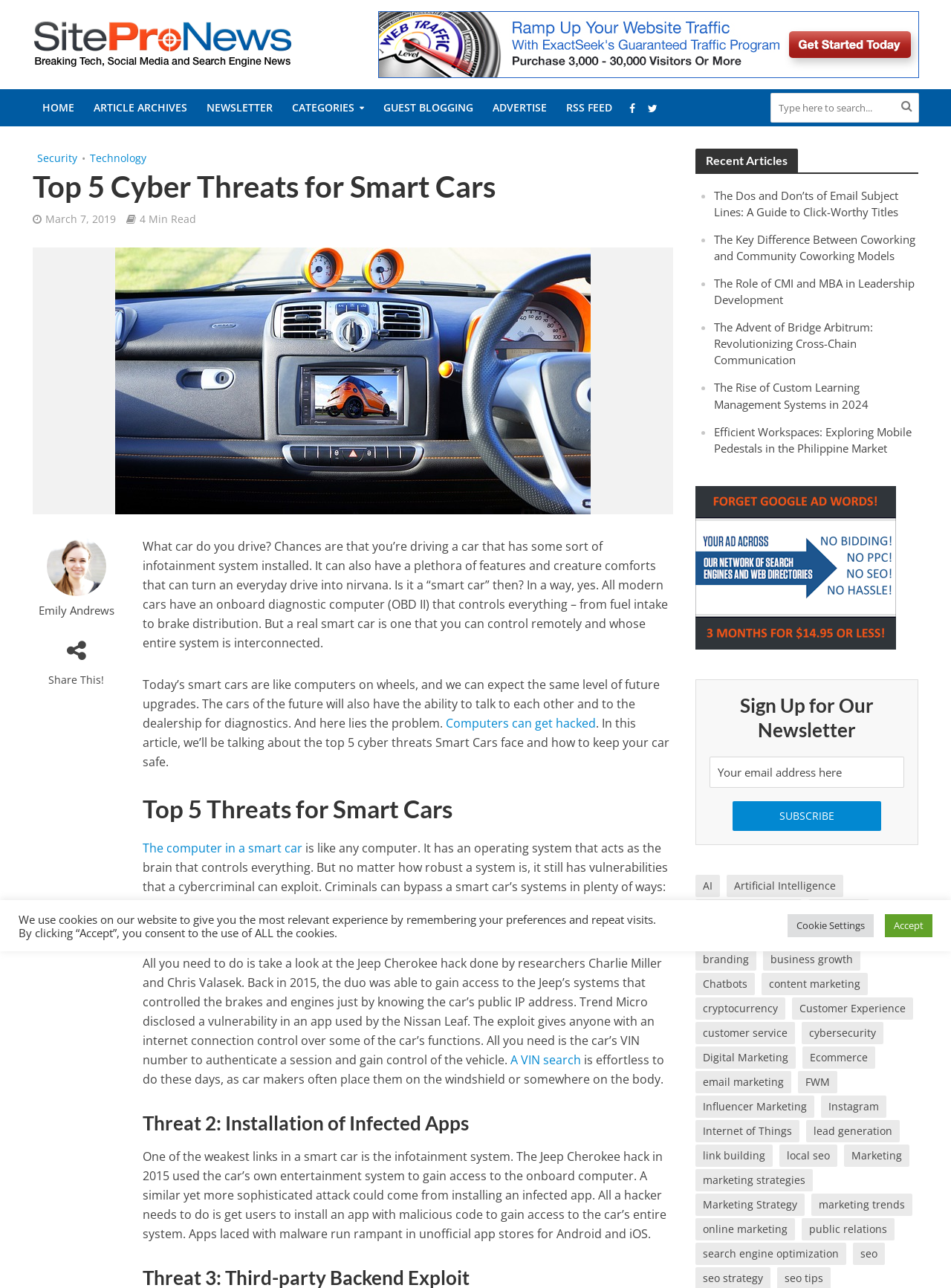Please determine the bounding box coordinates of the element's region to click in order to carry out the following instruction: "Learn about cybersecurity". The coordinates should be four float numbers between 0 and 1, i.e., [left, top, right, bottom].

[0.731, 0.793, 0.836, 0.811]